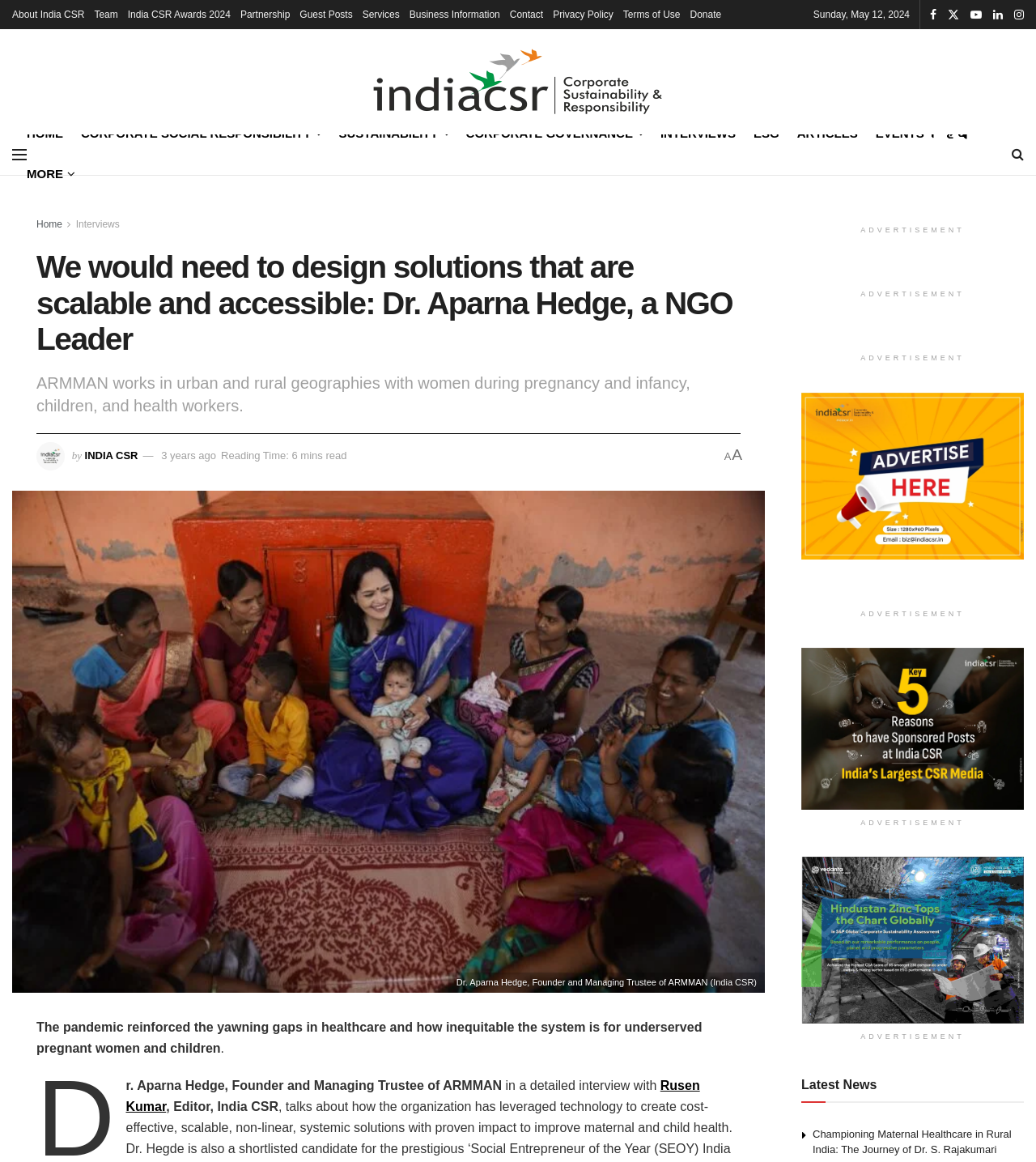What is the name of the NGO leader interviewed?
Using the image as a reference, give a one-word or short phrase answer.

Dr. Aparna Hedge